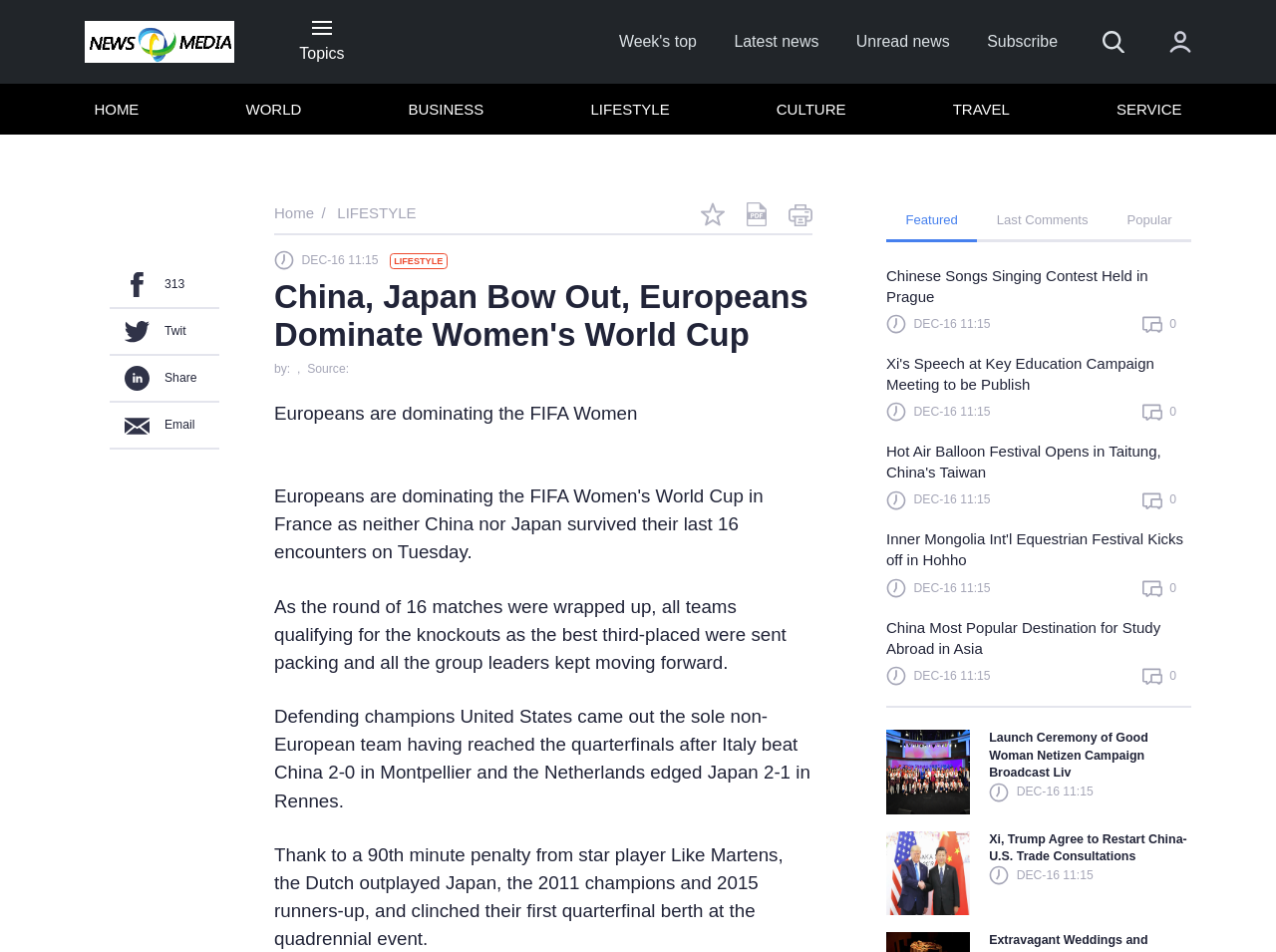Determine the bounding box coordinates for the area that should be clicked to carry out the following instruction: "Read the article about China and Japan".

[0.215, 0.292, 0.637, 0.371]